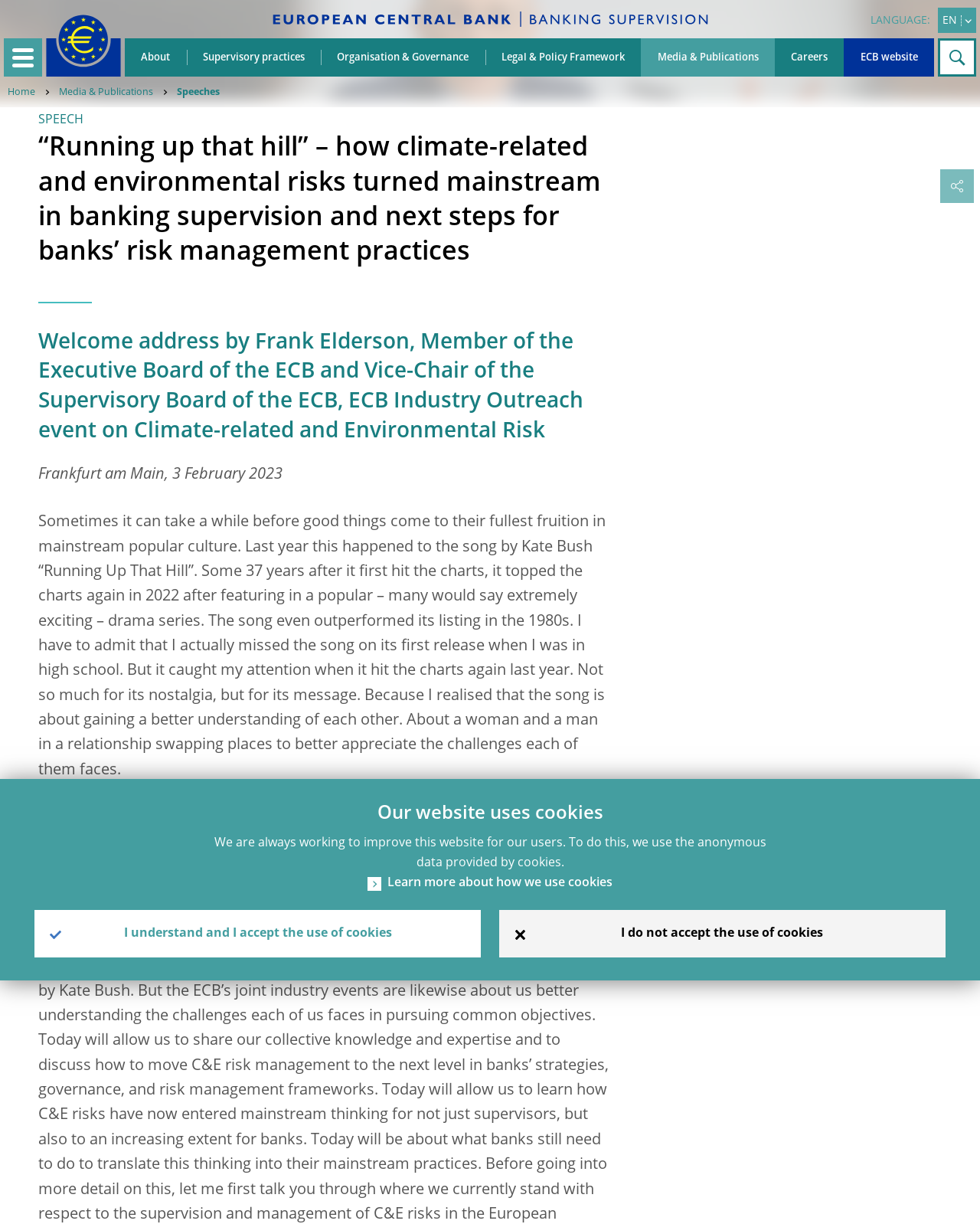Kindly provide the bounding box coordinates of the section you need to click on to fulfill the given instruction: "Go to About page".

[0.127, 0.031, 0.19, 0.063]